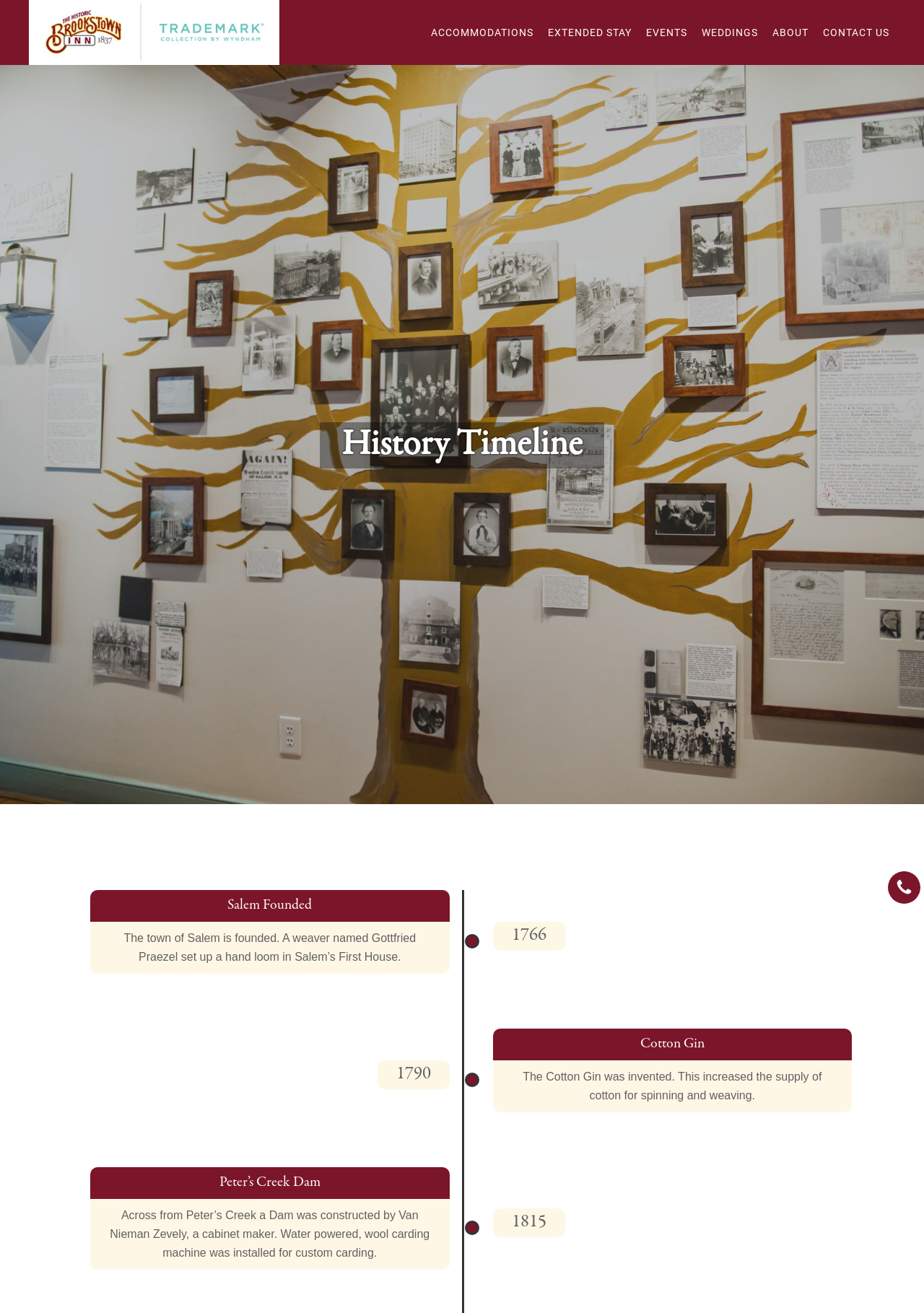Identify the bounding box coordinates of the clickable region required to complete the instruction: "View testimonials". The coordinates should be given as four float numbers within the range of 0 and 1, i.e., [left, top, right, bottom].

None